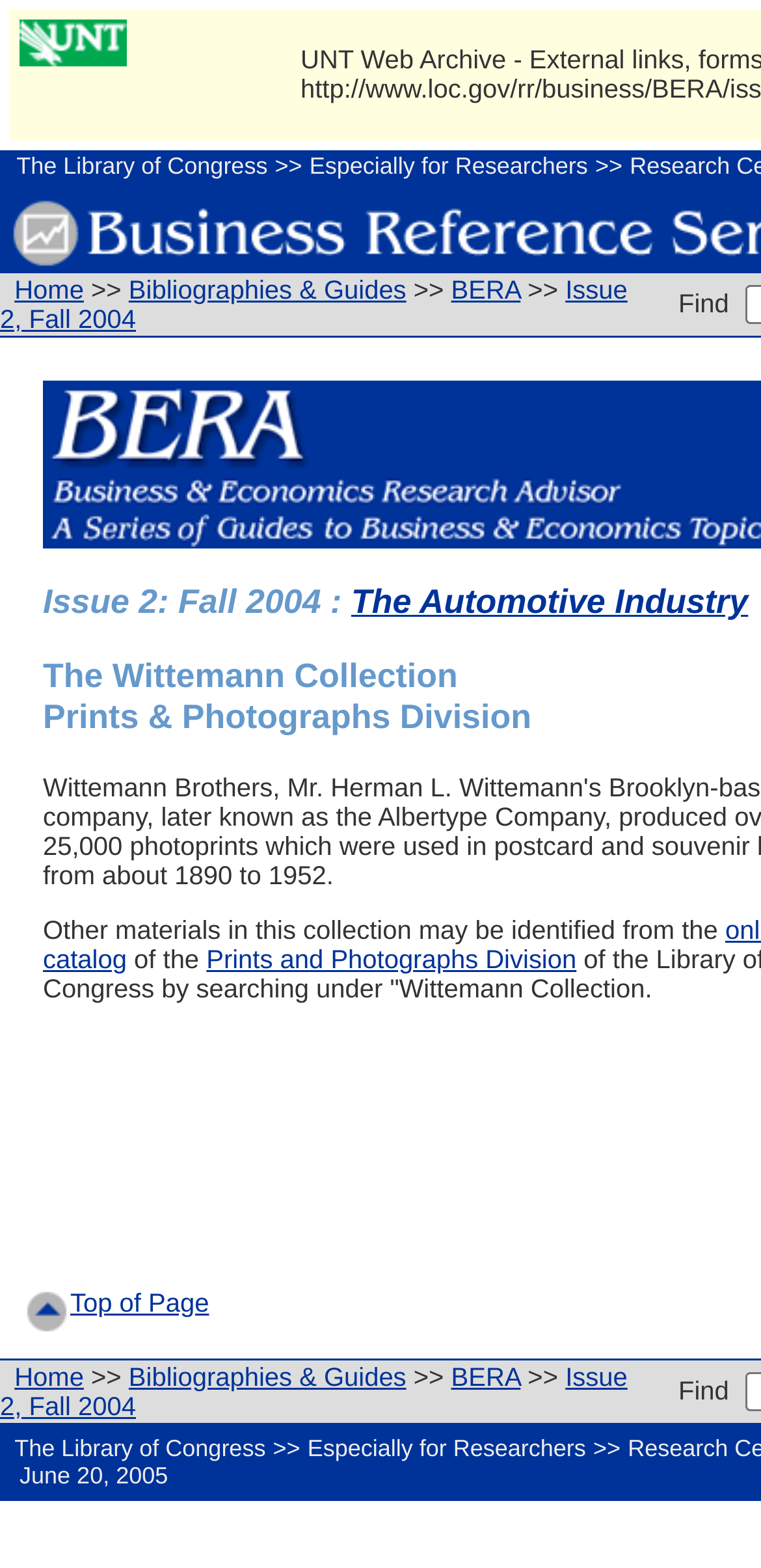Write a detailed summary of the webpage.

The webpage is about the Business and Economics Research Advisor (BERA), a quarterly publication produced by the Science, Technology & Business Division of the Library of Congress. 

At the top left corner, there is a small image and a link to skip navigation links and jump to page content. Next to it, there is a link to the Library of Congress and an arrow symbol pointing to the right. 

Below this section, there is a navigation bar with links to "Home", "Bibliographies & Guides", "BERA", and "Issue 2, Fall 2004". 

The main content of the page is divided into three sections. The first section has a link to "The Automotive Industry" and some descriptive text about the collection. The second section has a link to the "Prints and Photographs Division" and some text about the materials in the collection. 

At the bottom of the page, there is a "Top of Page" link and an image. Below this, there is another navigation bar identical to the one at the top. 

At the very bottom of the page, there are links to the Library of Congress and "Especially for Researchers", followed by the date "June 20, 2005".